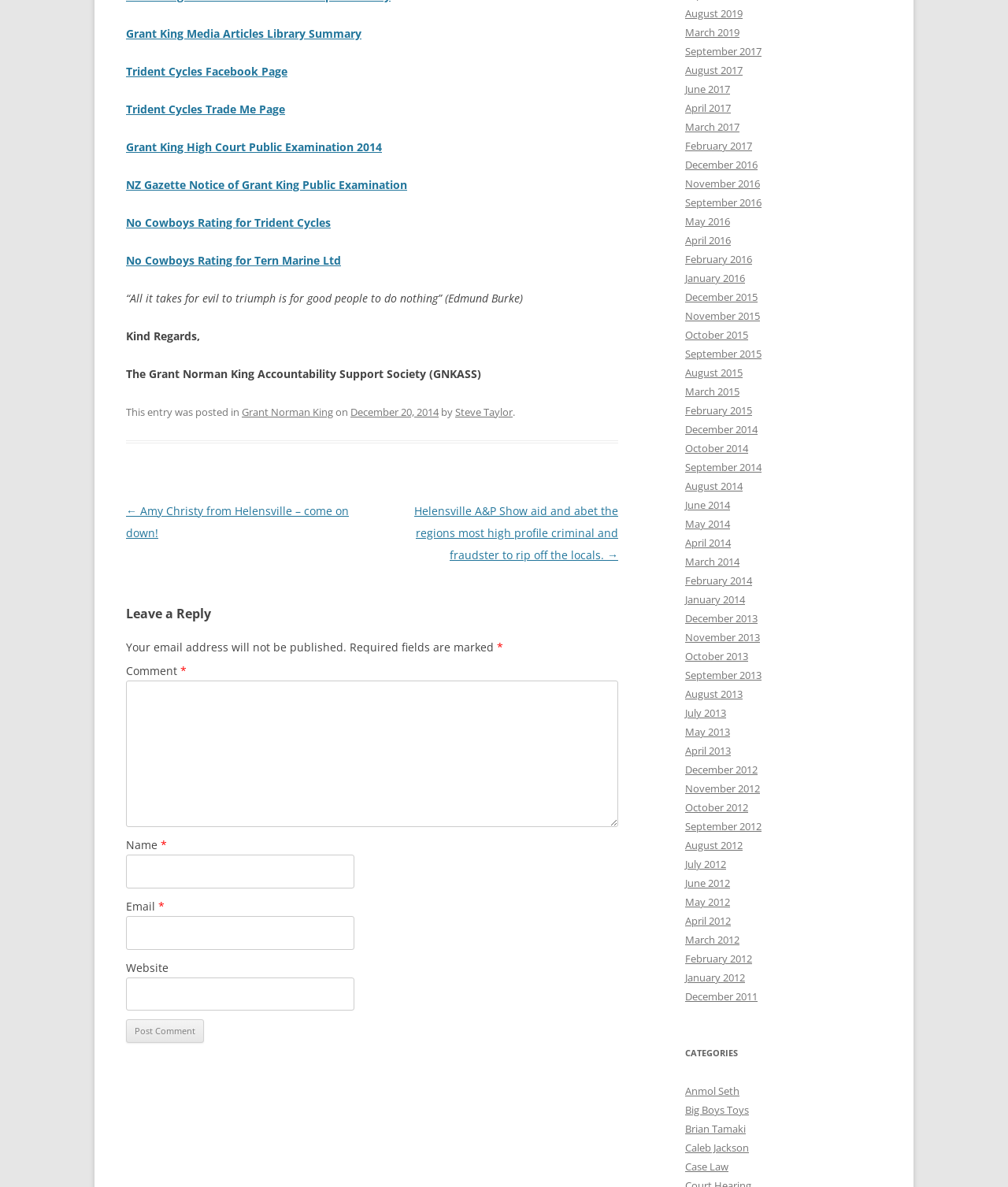What is the name of the author of the post?
Look at the webpage screenshot and answer the question with a detailed explanation.

I found the answer by looking at the footer section of the webpage, where it mentions the author of the post as 'Steve Taylor'.